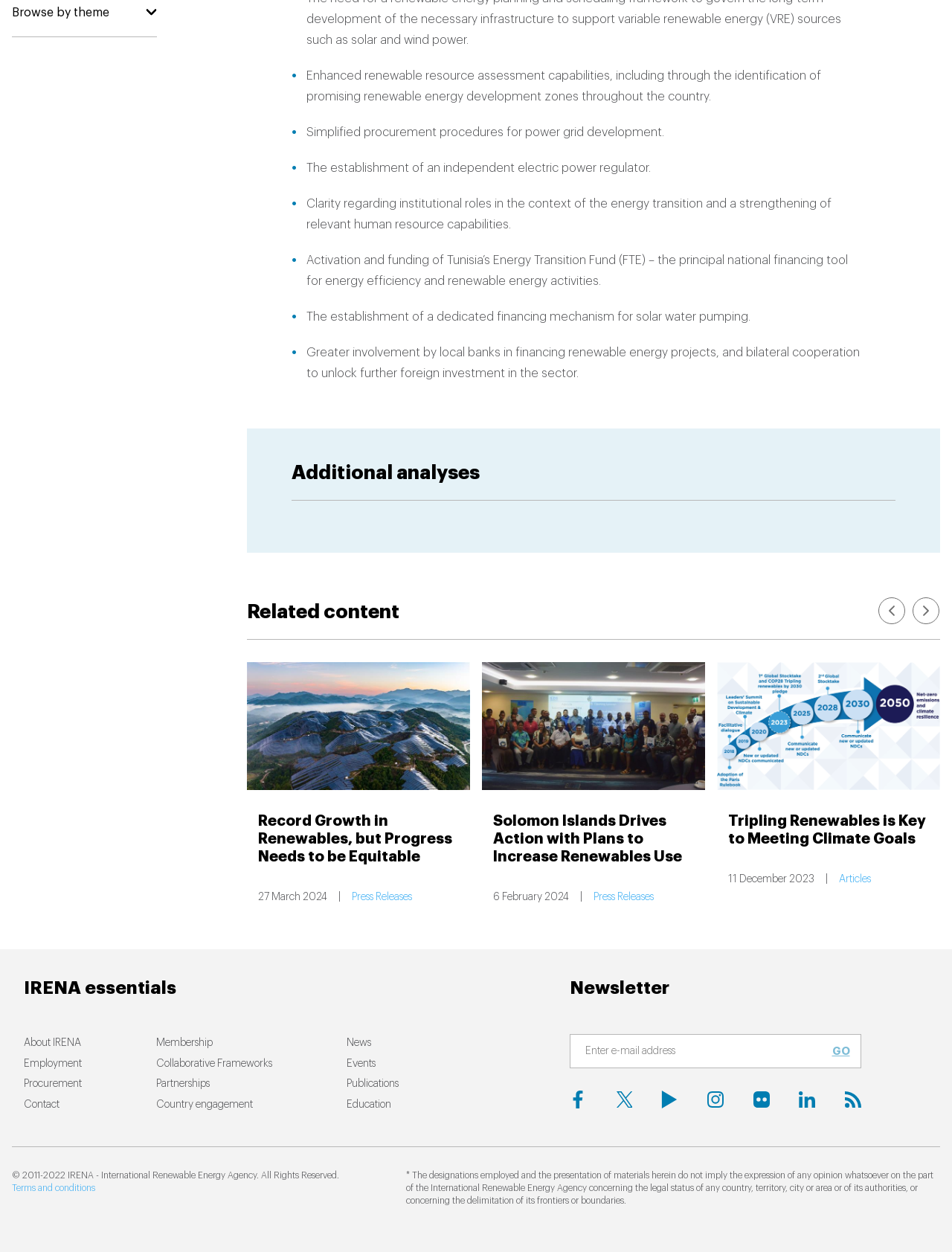Determine the bounding box coordinates for the area that needs to be clicked to fulfill this task: "Browse by theme". The coordinates must be given as four float numbers between 0 and 1, i.e., [left, top, right, bottom].

[0.012, 0.003, 0.165, 0.03]